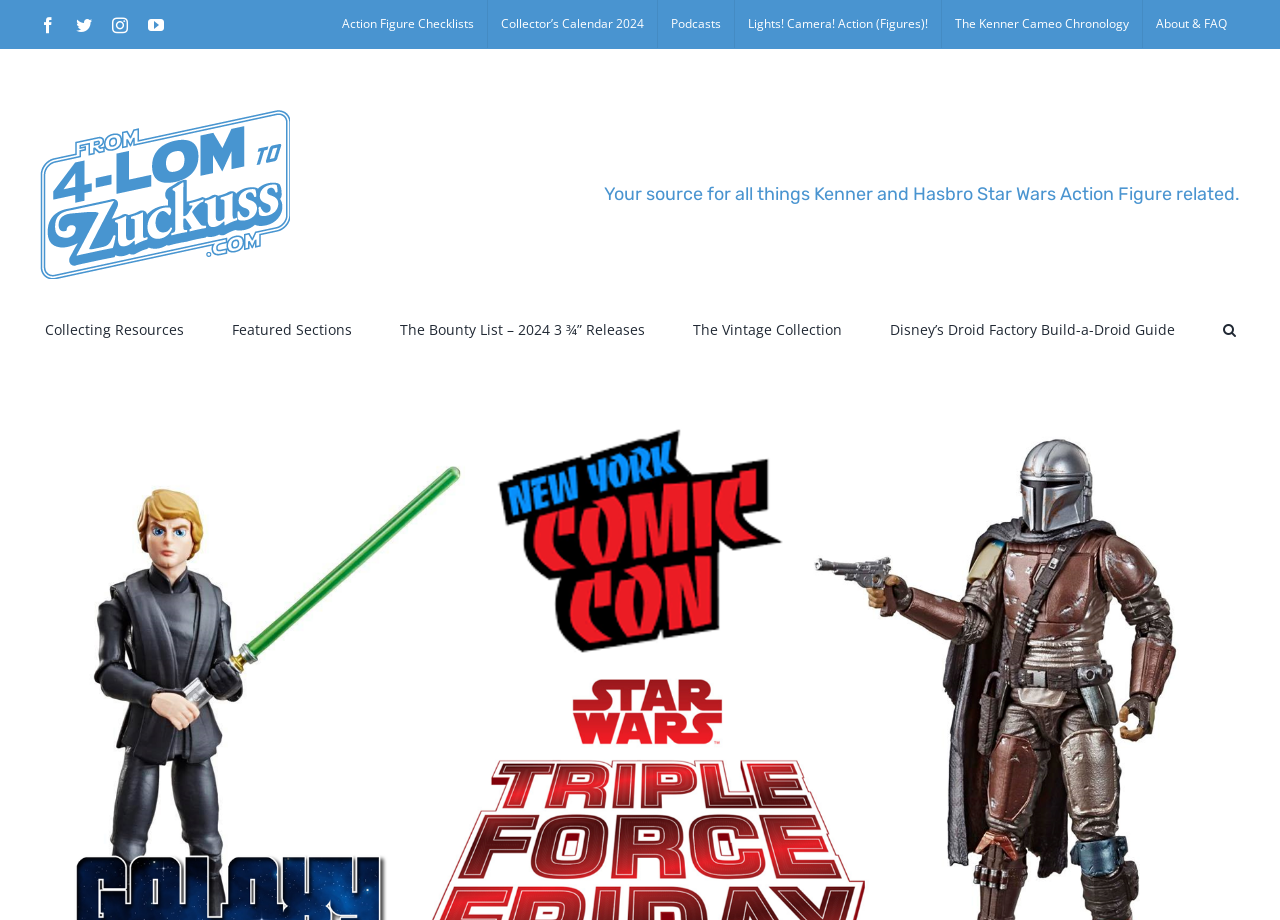What is the purpose of the button at the bottom right?
Using the information from the image, give a concise answer in one word or a short phrase.

Search